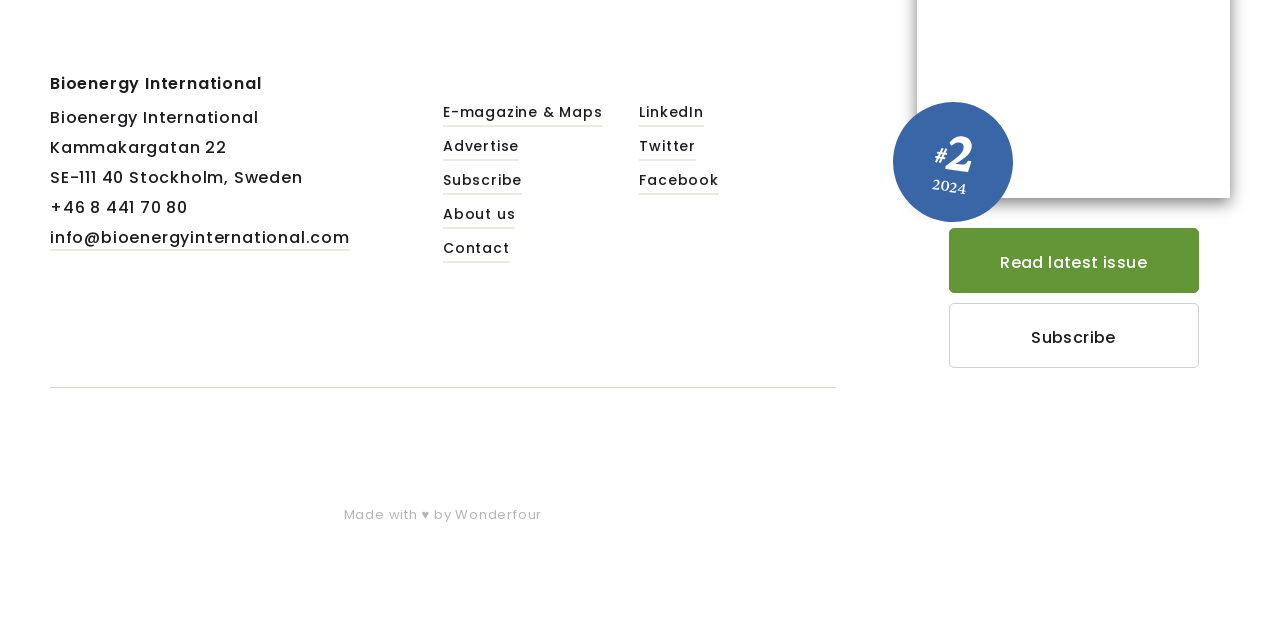Find the bounding box coordinates of the element to click in order to complete the given instruction: "Subscribe to the magazine."

[0.741, 0.486, 0.936, 0.591]